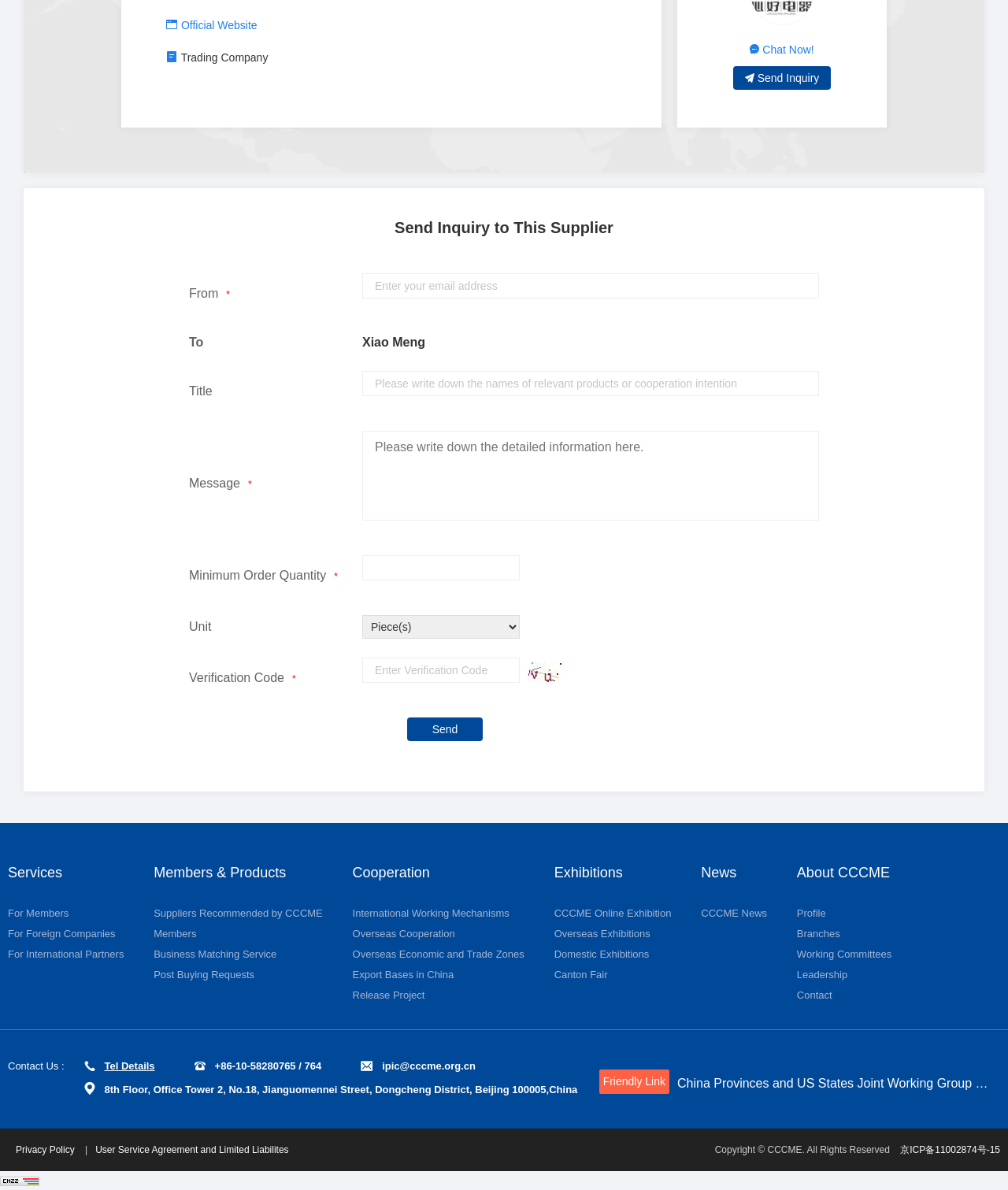What is the company name?
Provide an in-depth and detailed explanation in response to the question.

I found the company name 'Trading Company' on the top of the webpage, next to the 'Official Website' link.